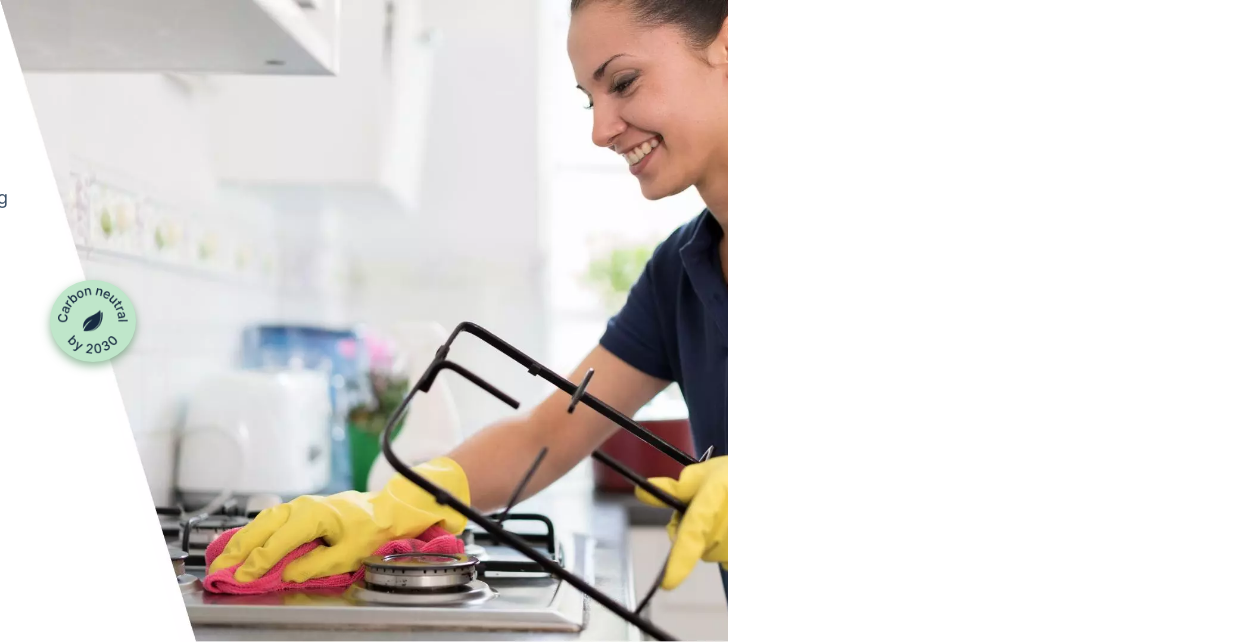Provide your answer in a single word or phrase: 
What type of environment is depicted in the background?

Modern kitchen